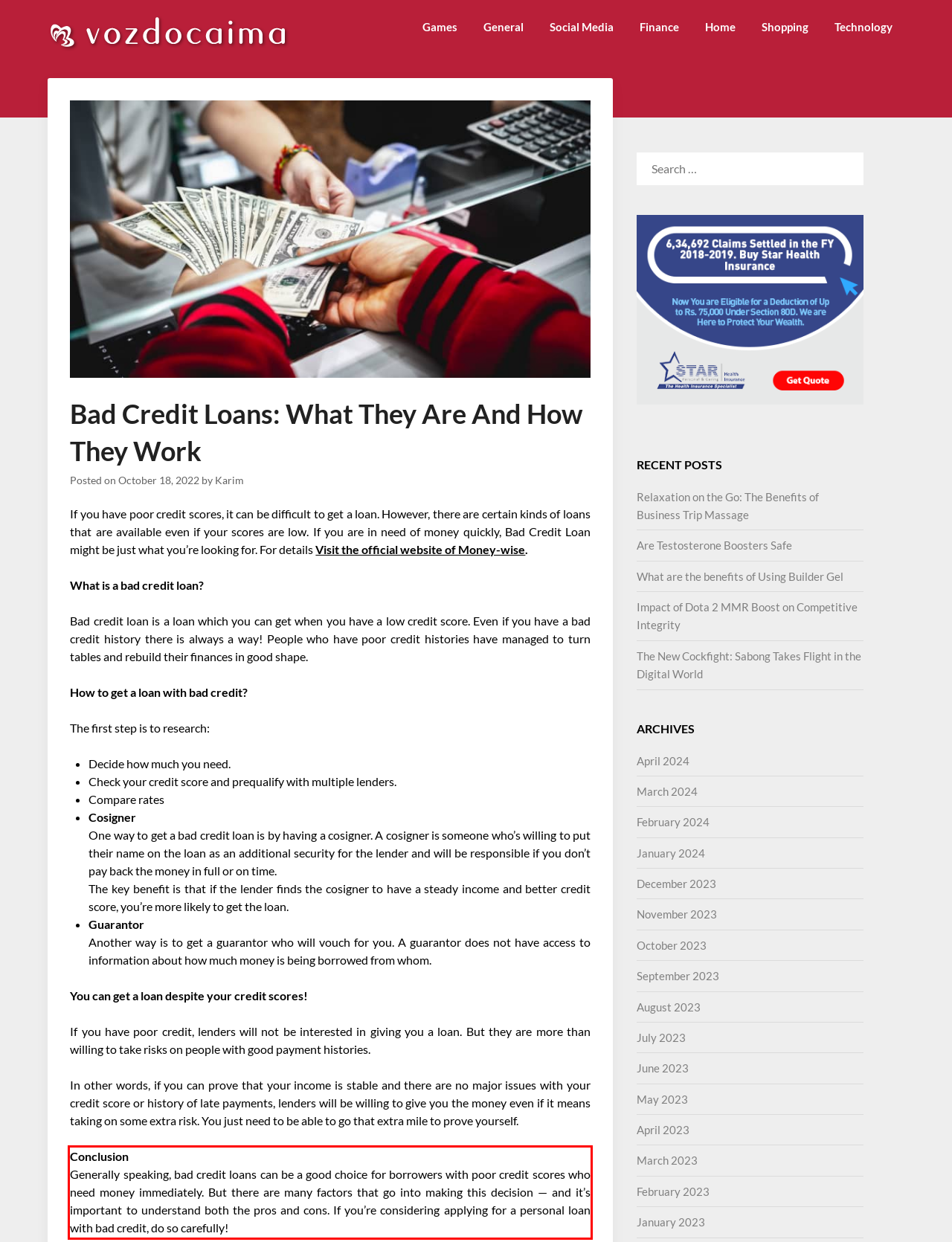From the given screenshot of a webpage, identify the red bounding box and extract the text content within it.

Conclusion Generally speaking, bad credit loans can be a good choice for borrowers with poor credit scores who need money immediately. But there are many factors that go into making this decision — and it’s important to understand both the pros and cons. If you’re considering applying for a personal loan with bad credit, do so carefully!